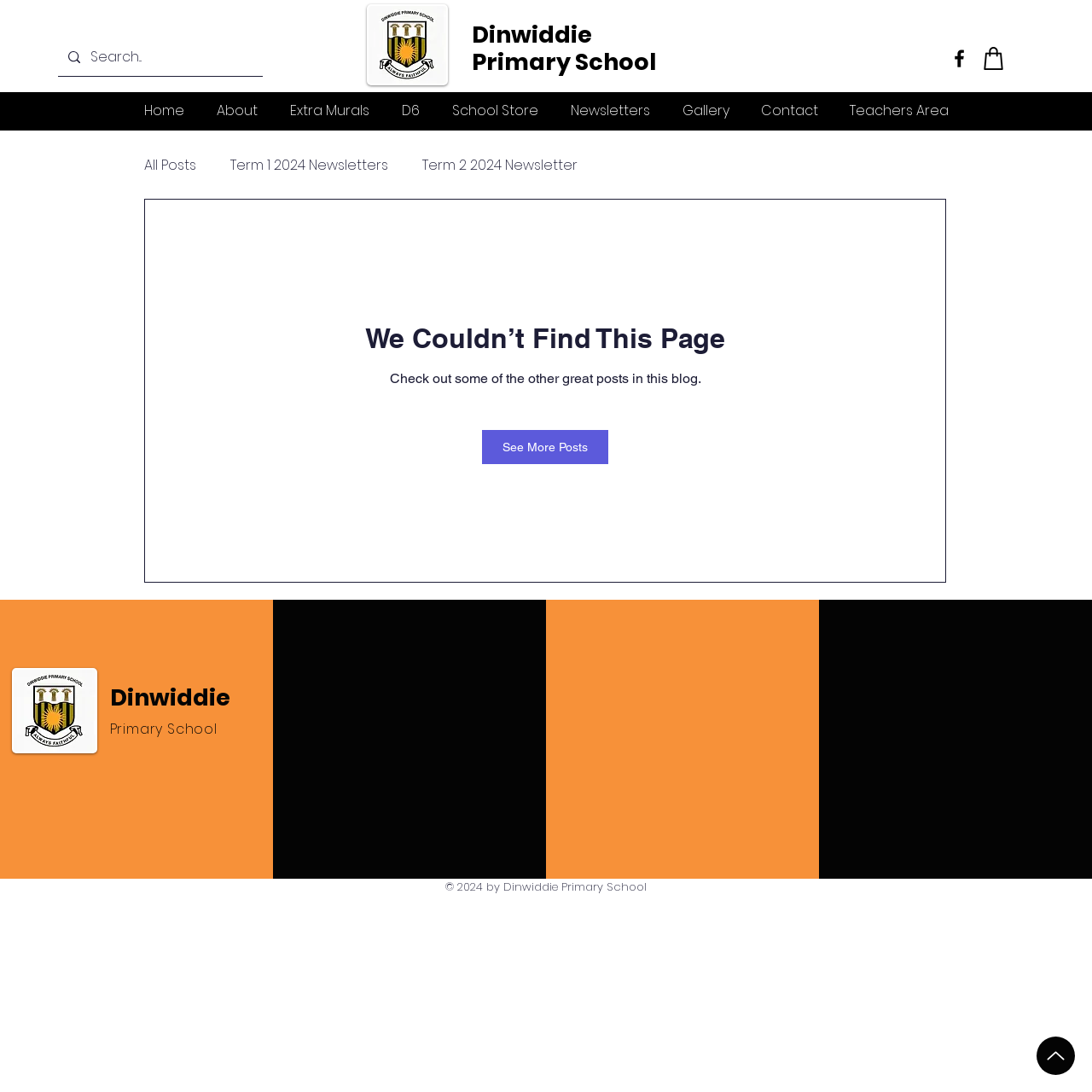How many social media links are present?
Answer the question with a single word or phrase derived from the image.

2